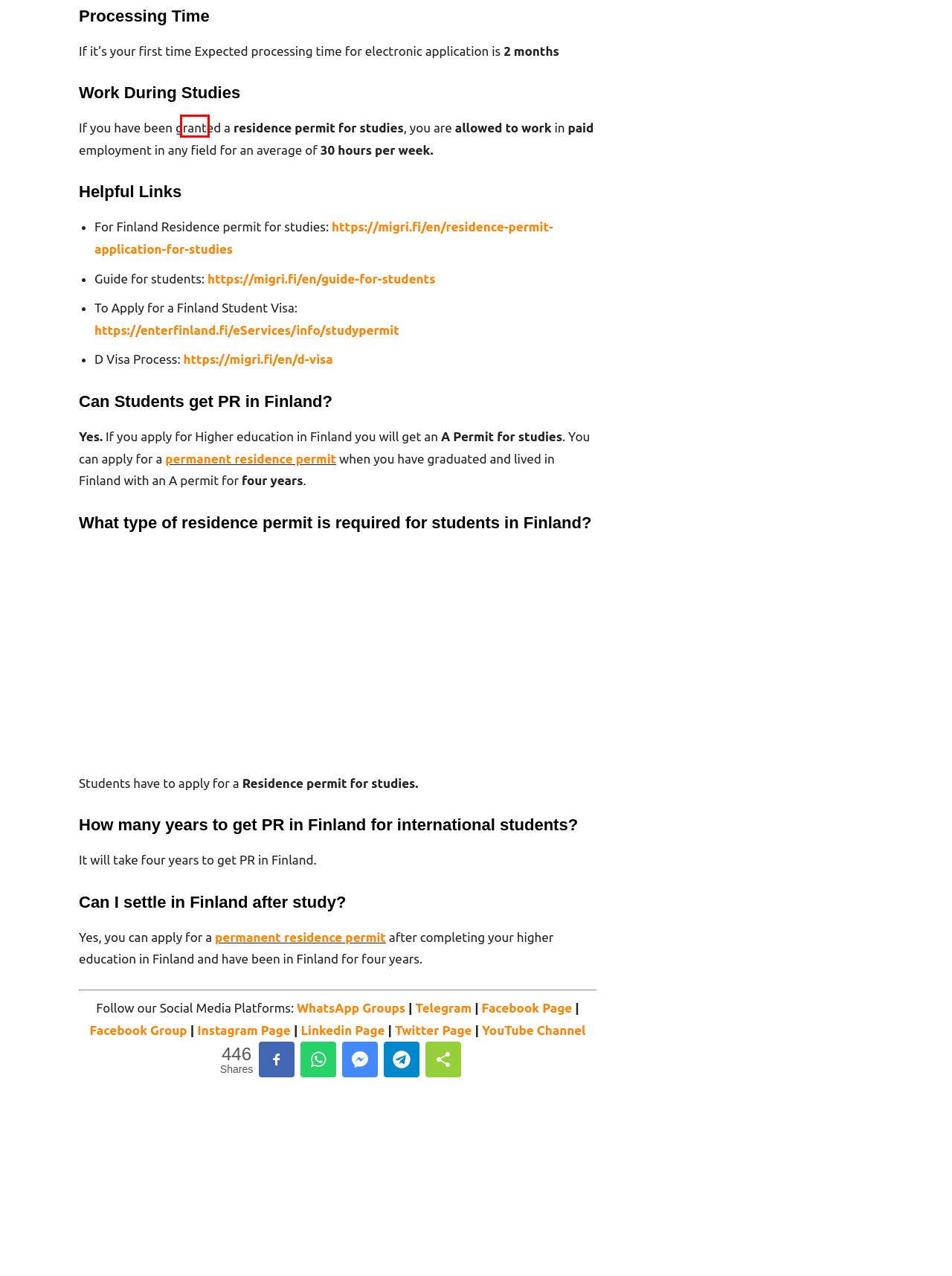You have a screenshot of a webpage with a red rectangle bounding box around a UI element. Choose the best description that matches the new page after clicking the element within the bounding box. The candidate descriptions are:
A. Canada Study Permit Process 2024 (Requirements for a Study Permit)
B. Disclaimer | Opportunities Corners
C. Cookie Policy | Opportunities Corners
D. Croatia Digital Nomad Visa 2024 (Application Requirements)
E. Privacy Policy | Opportunities Corners
F. Romania Digital Nomad Visa 2024 (Process, Requirements)
G. About us | Opportunities Corners
H. Australia Student Visa (Subclass 500) Application Process (2024)

G